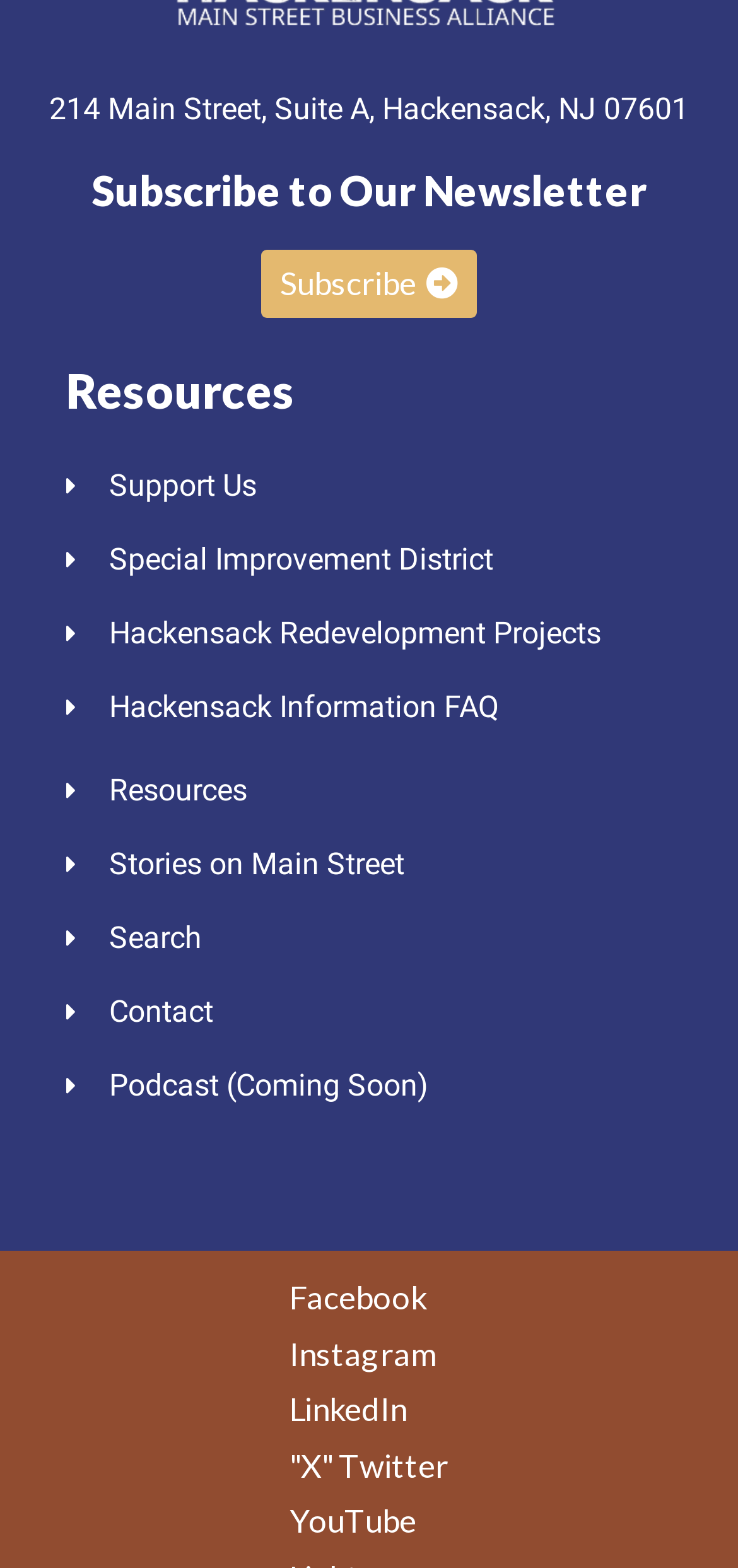Determine the bounding box coordinates for the clickable element required to fulfill the instruction: "Follow on Facebook". Provide the coordinates as four float numbers between 0 and 1, i.e., [left, top, right, bottom].

[0.392, 0.813, 0.608, 0.843]